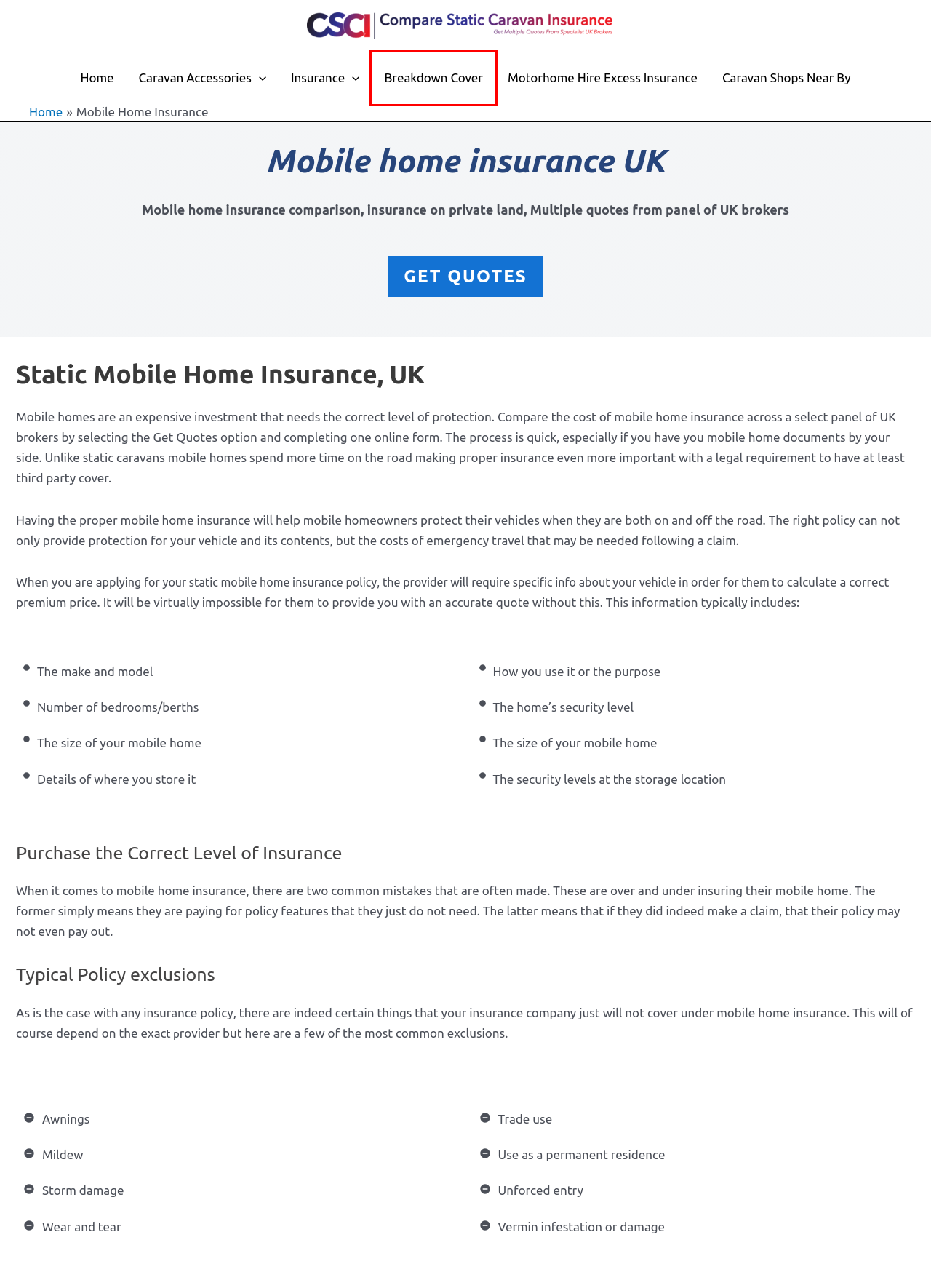Observe the provided screenshot of a webpage with a red bounding box around a specific UI element. Choose the webpage description that best fits the new webpage after you click on the highlighted element. These are your options:
A. Caravan Accessory Shops Near Me - Camping Accessory Stores UK
B. Caravan Wheel Lock & Clamps 2021
C. Disclaimer - Compare Static Caravan Insurance
D. Contact Us - www.comparestaticcaravaninsurance.co.uk - Compare Static Caravan Insurance
E. Campervan & Motorhome Hire Excess Insurance Comparison 2021/2022
F. Motorhome Breakdown Cover UK and Eurpore - No Weight Restrictions
G. Compare Static Caravan Insurance UK Quotes - New For Old
H. Cookie Policy - Compare Static Caravan Insurance

F